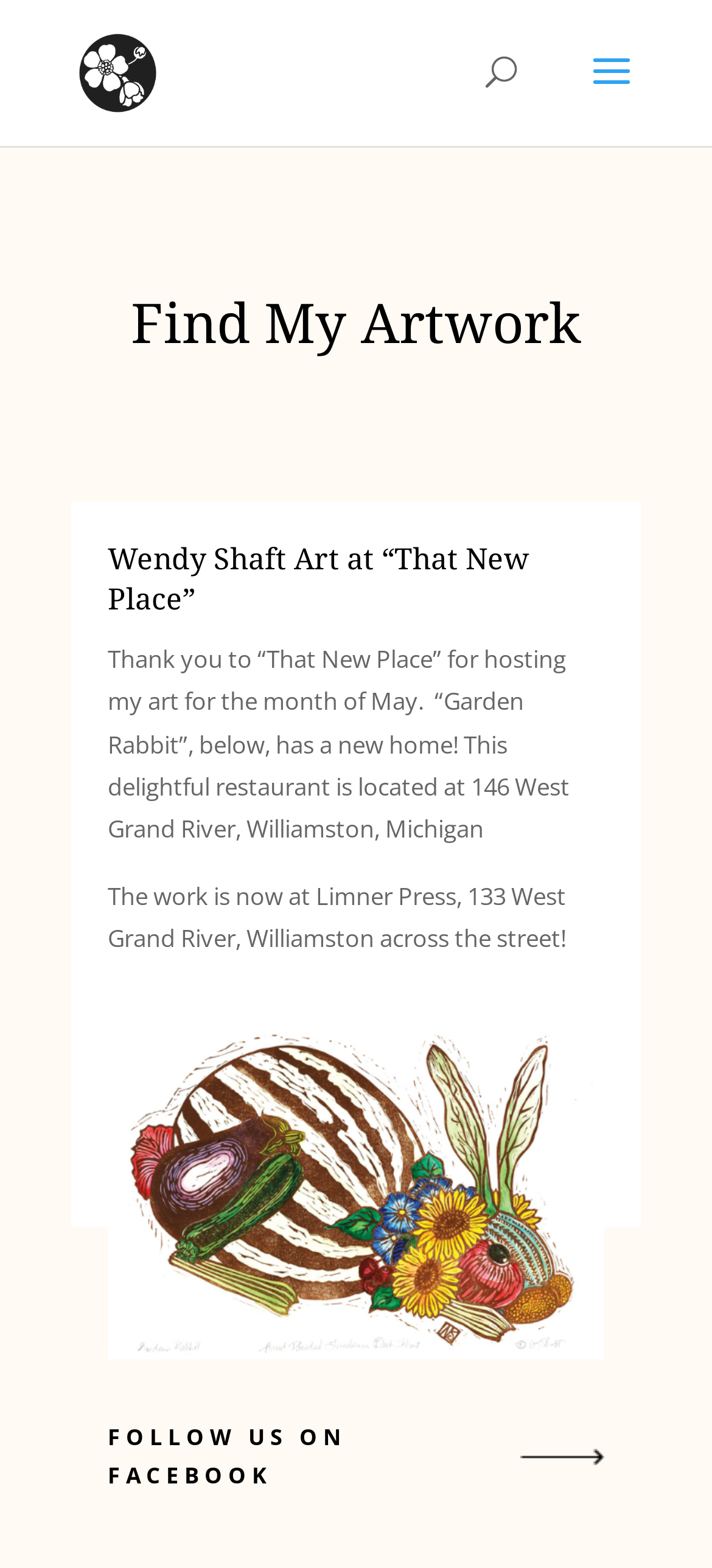Please find the bounding box coordinates in the format (top-left x, top-left y, bottom-right x, bottom-right y) for the given element description. Ensure the coordinates are floating point numbers between 0 and 1. Description: alt="Limner Press"

[0.11, 0.033, 0.22, 0.056]